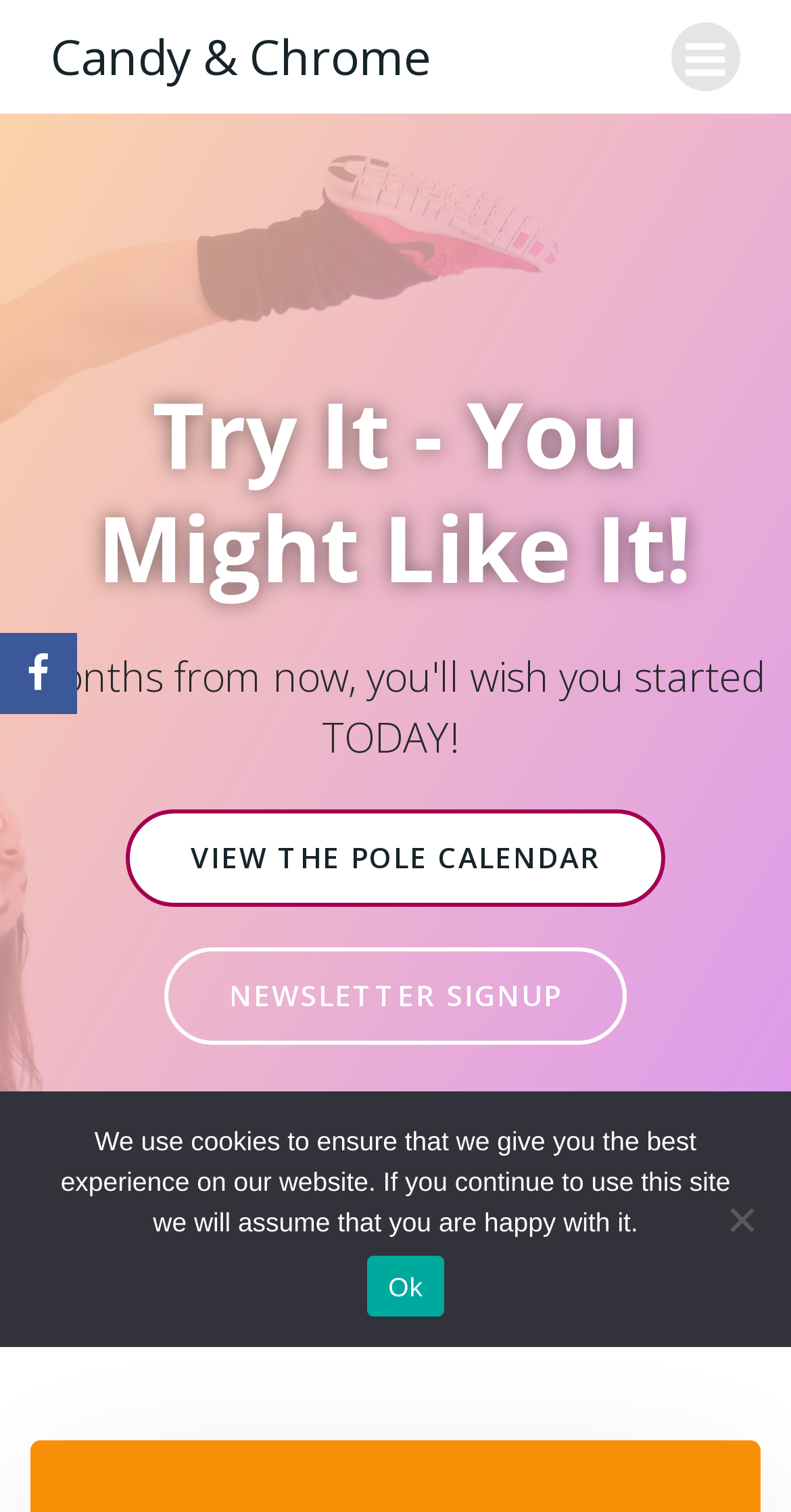Provide your answer in one word or a succinct phrase for the question: 
What is the message in the cookie notice?

We use cookies to ensure the best experience